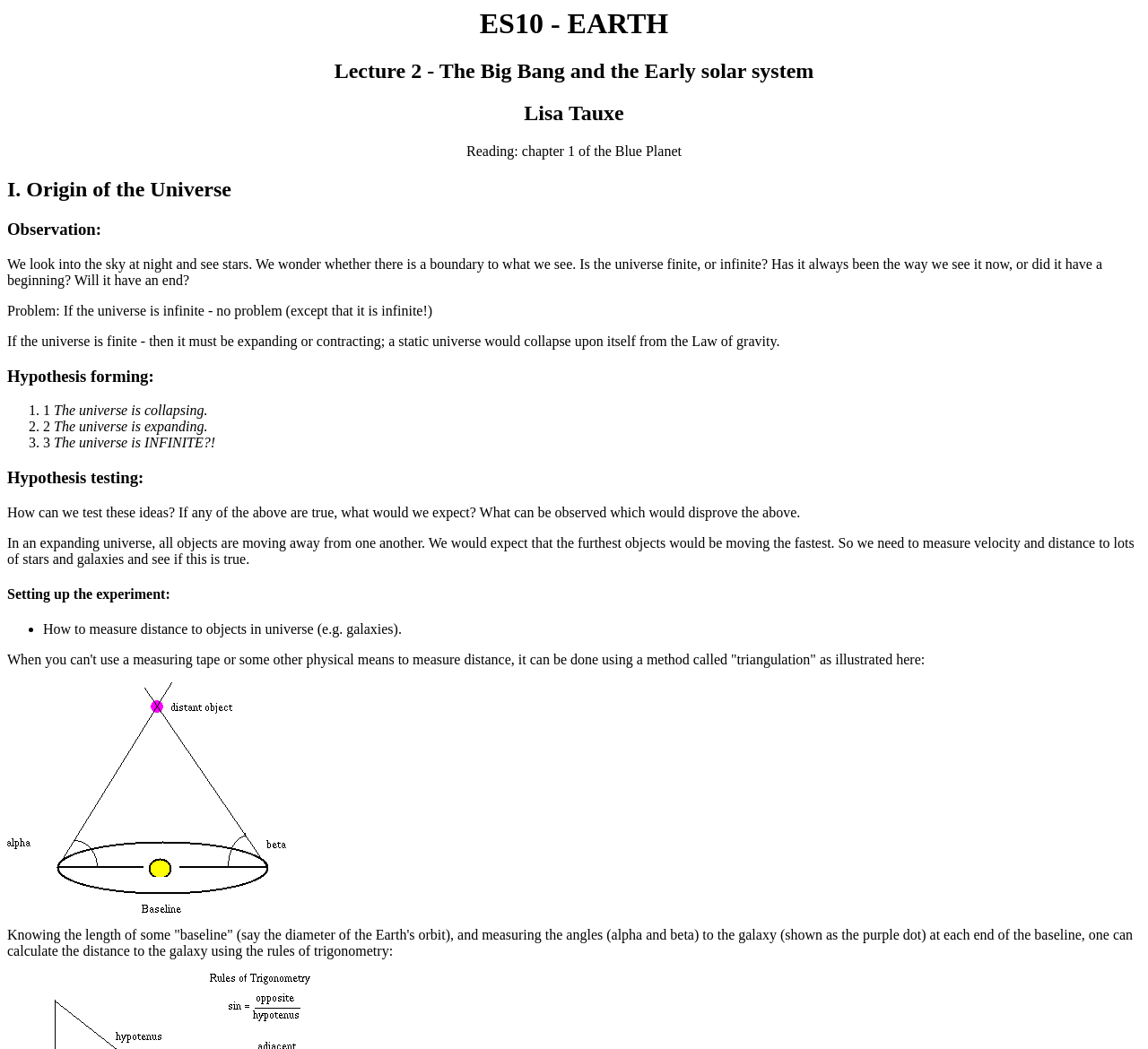Refer to the screenshot and answer the following question in detail:
What method is used to measure distance to objects in the universe?

The text explains that when physical means of measuring distance are not possible, a method called 'triangulation' can be used, as illustrated in the diagram. This method involves measuring the angles to the galaxy at each end of a baseline, and then using trigonometry to calculate the distance.